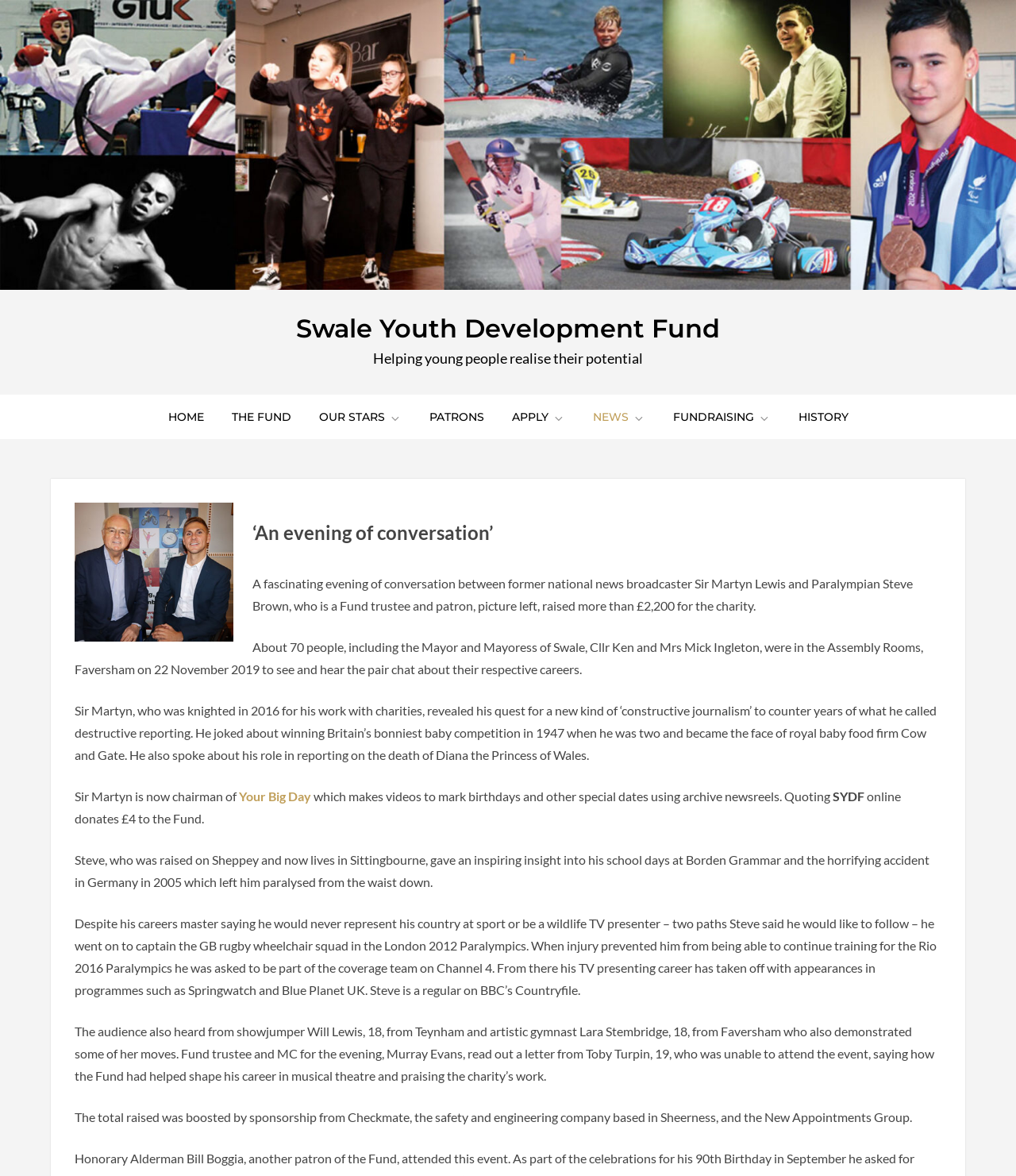Identify the coordinates of the bounding box for the element that must be clicked to accomplish the instruction: "Click the 'APPLY' link".

[0.491, 0.336, 0.568, 0.374]